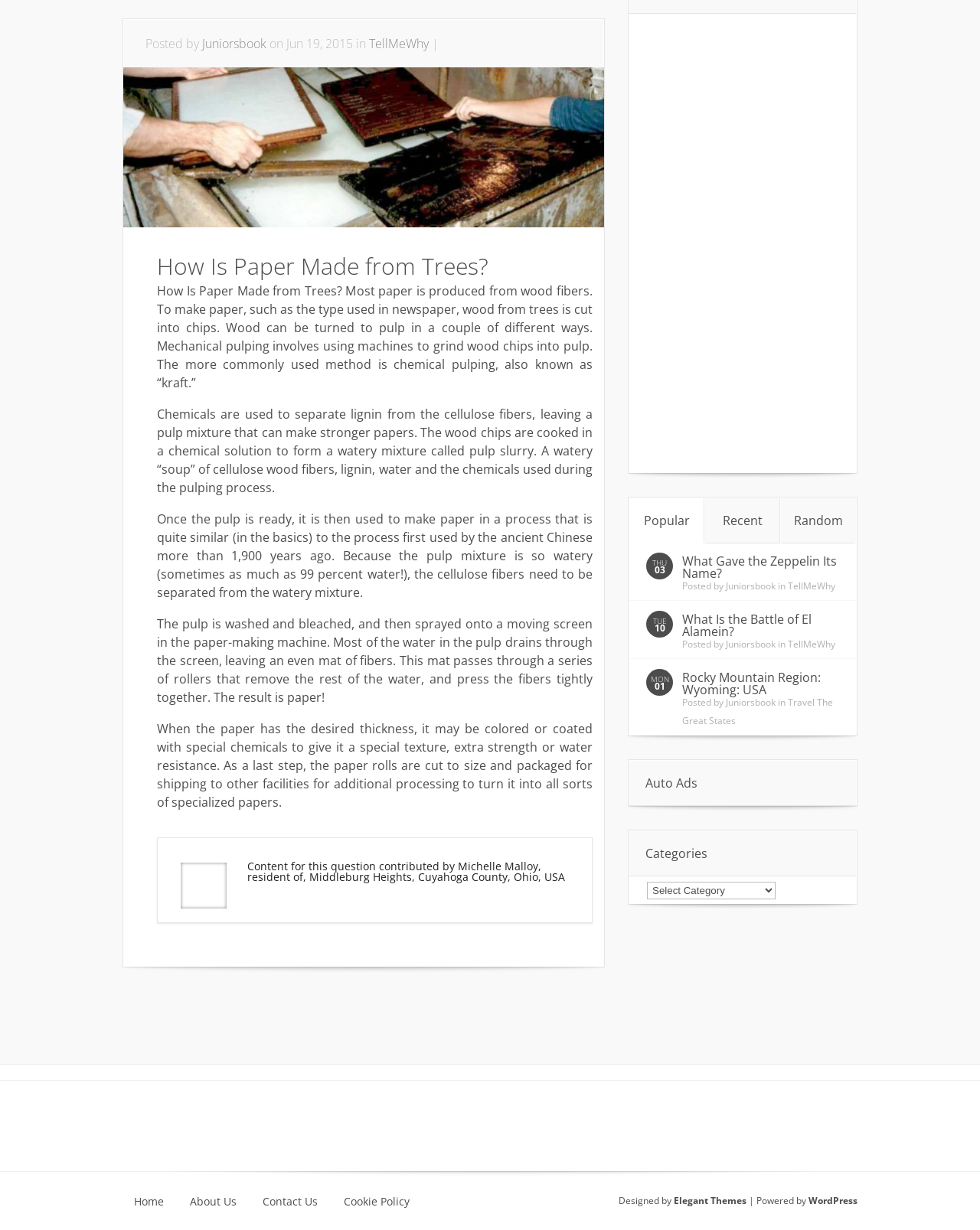Using the given description, provide the bounding box coordinates formatted as (top-left x, top-left y, bottom-right x, bottom-right y), with all values being floating point numbers between 0 and 1. Description: Contact Us

[0.256, 0.973, 0.336, 0.982]